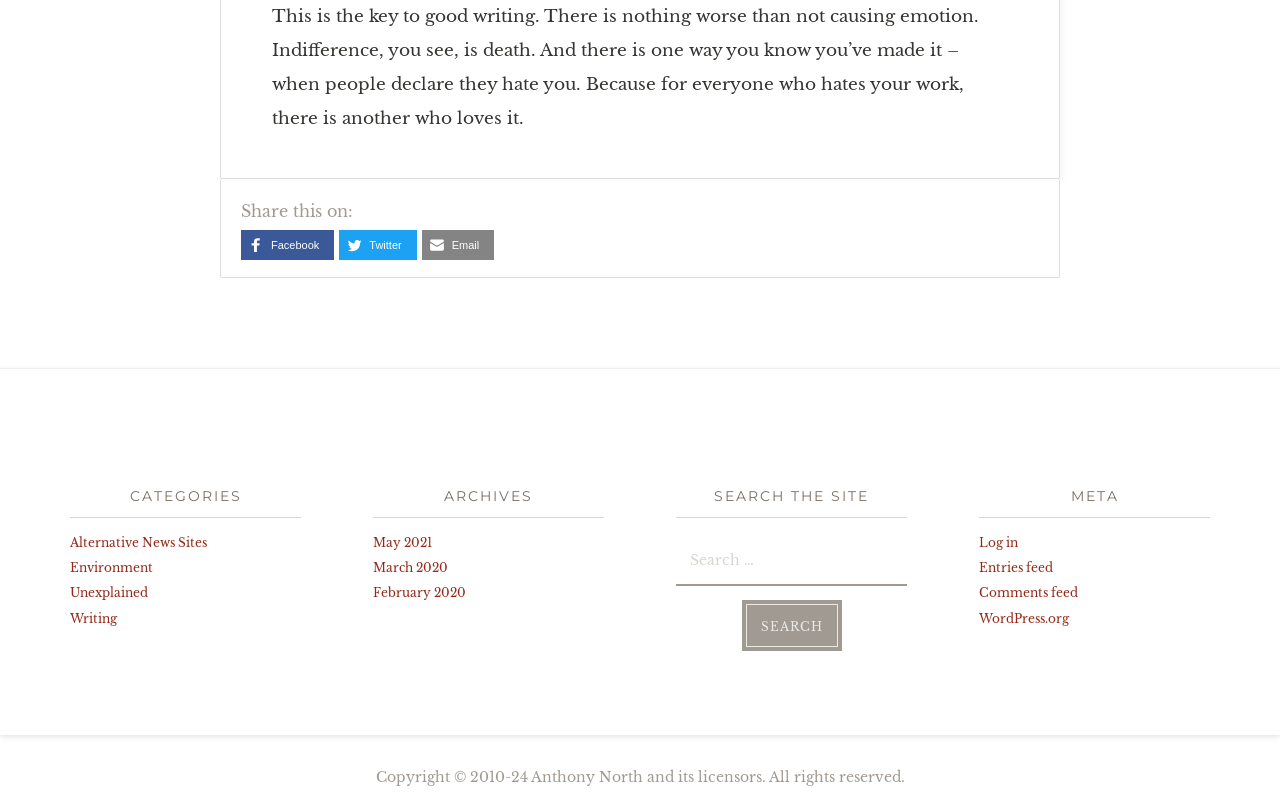What social media platforms can you share this content on?
Look at the image and respond with a single word or a short phrase.

Facebook, Twitter